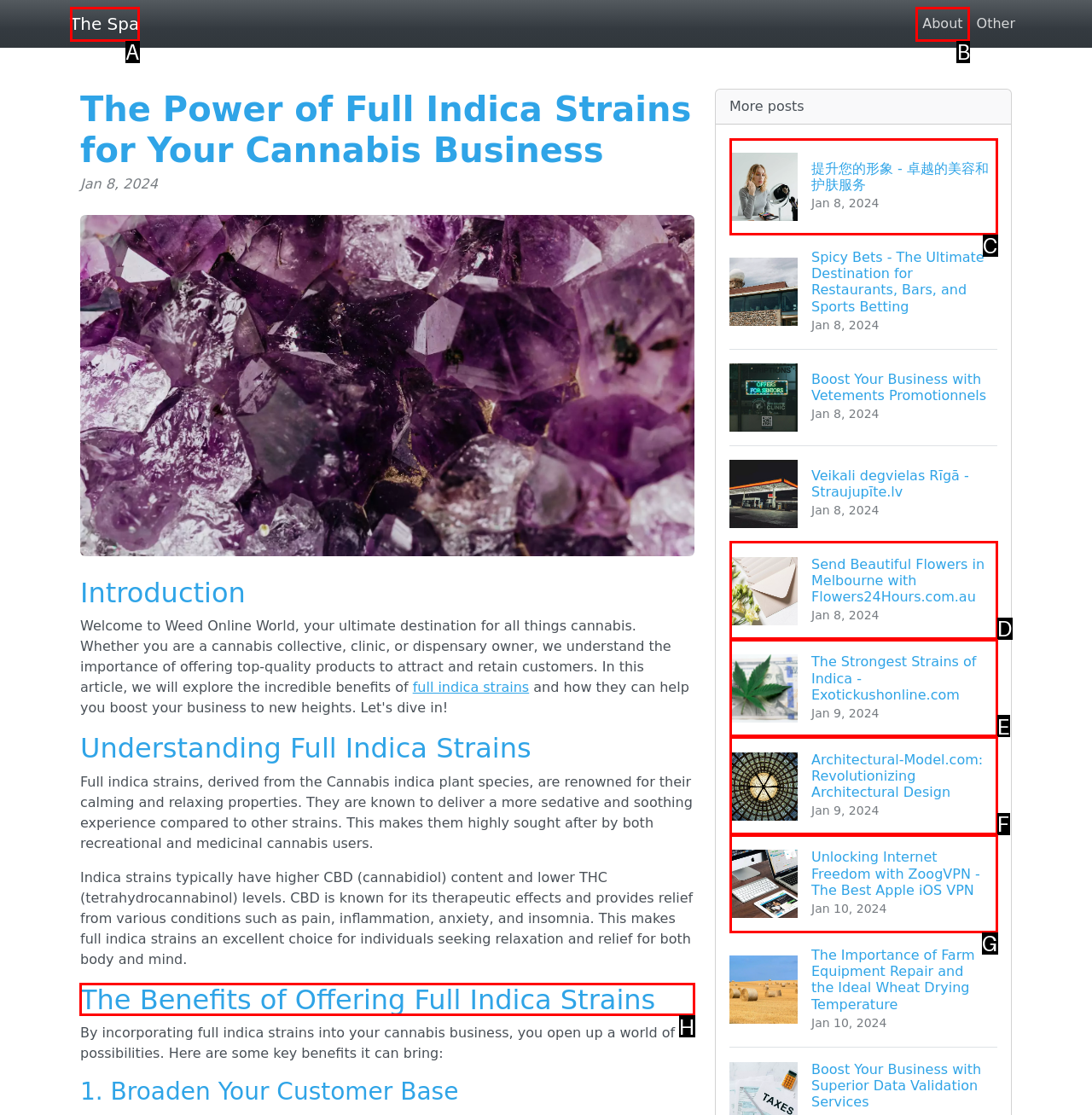Find the correct option to complete this instruction: Explore 'The Benefits of Offering Full Indica Strains'. Reply with the corresponding letter.

H